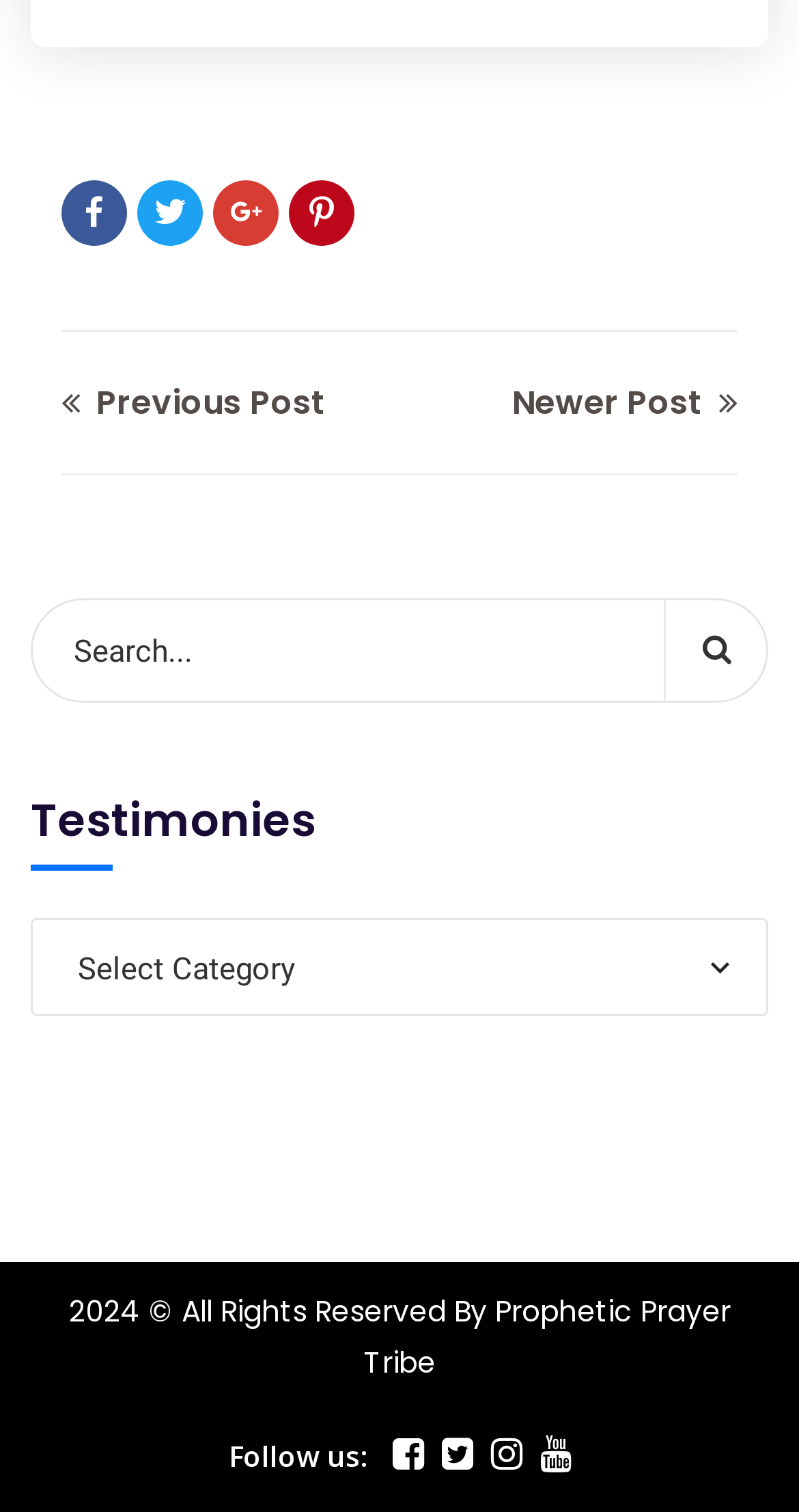Pinpoint the bounding box coordinates for the area that should be clicked to perform the following instruction: "Search for something".

[0.038, 0.396, 0.962, 0.465]